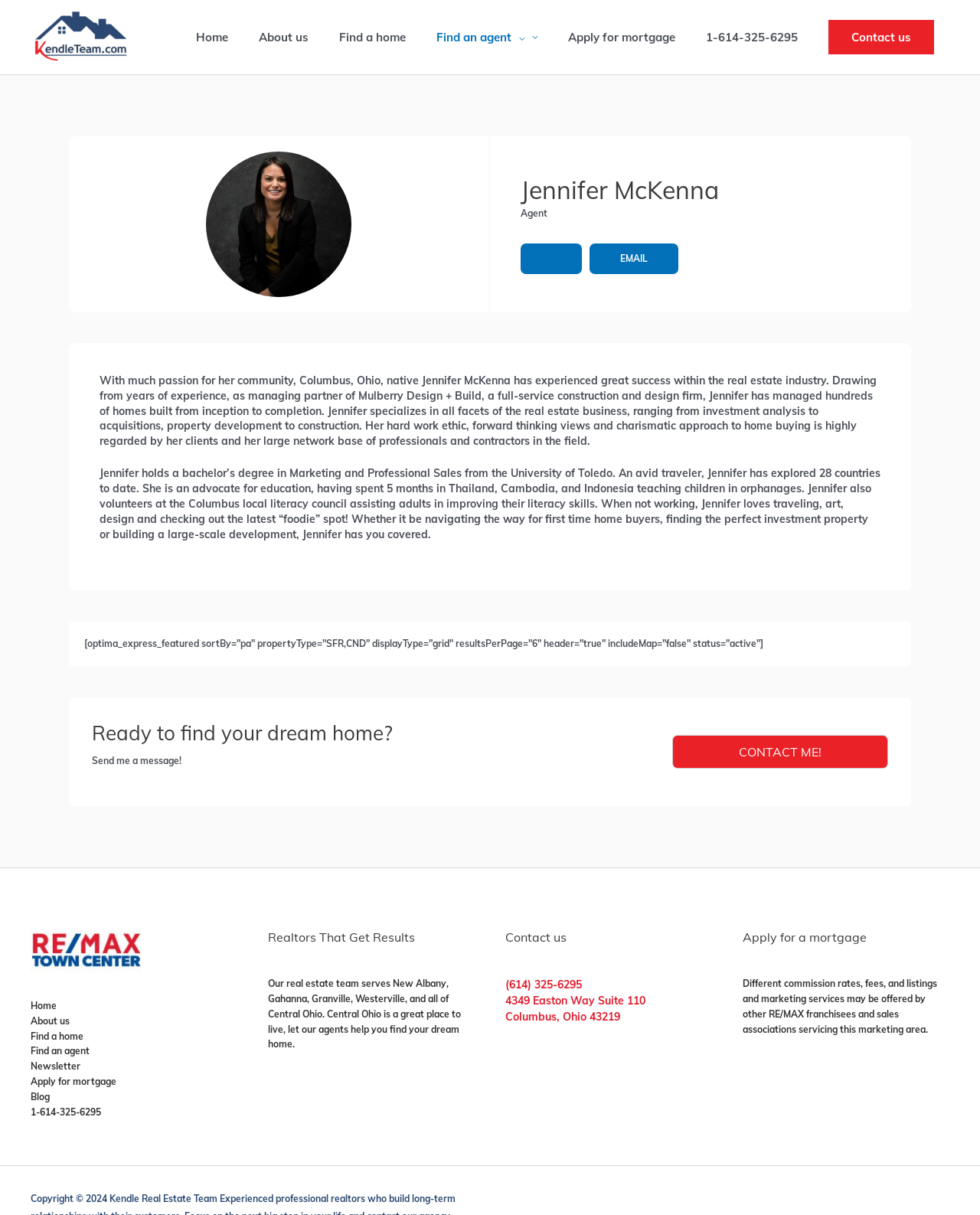Highlight the bounding box coordinates of the element you need to click to perform the following instruction: "Apply for a mortgage."

[0.564, 0.0, 0.705, 0.061]